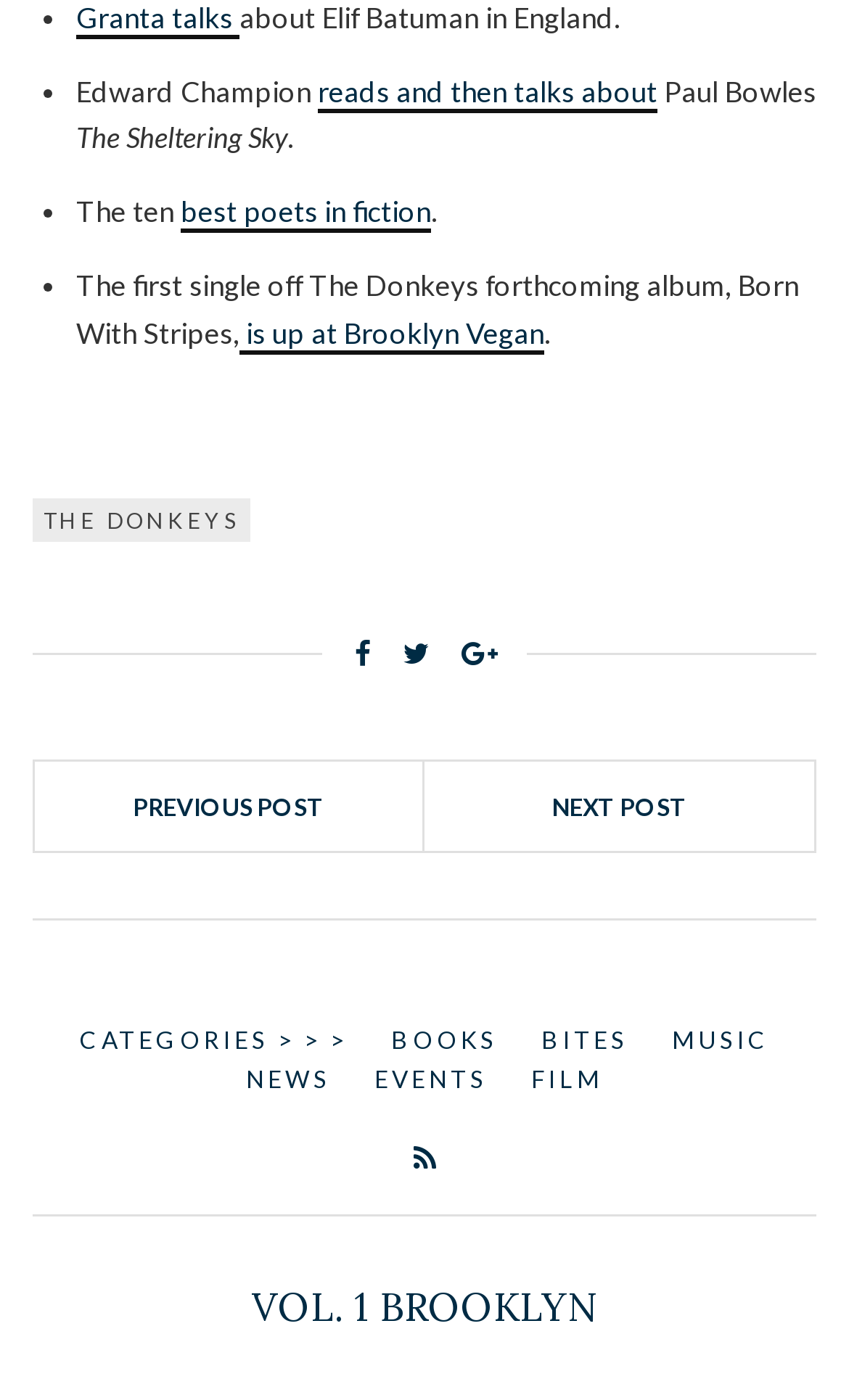Please find the bounding box coordinates of the element that must be clicked to perform the given instruction: "listen to The Donkeys' new single". The coordinates should be four float numbers from 0 to 1, i.e., [left, top, right, bottom].

[0.282, 0.225, 0.641, 0.253]